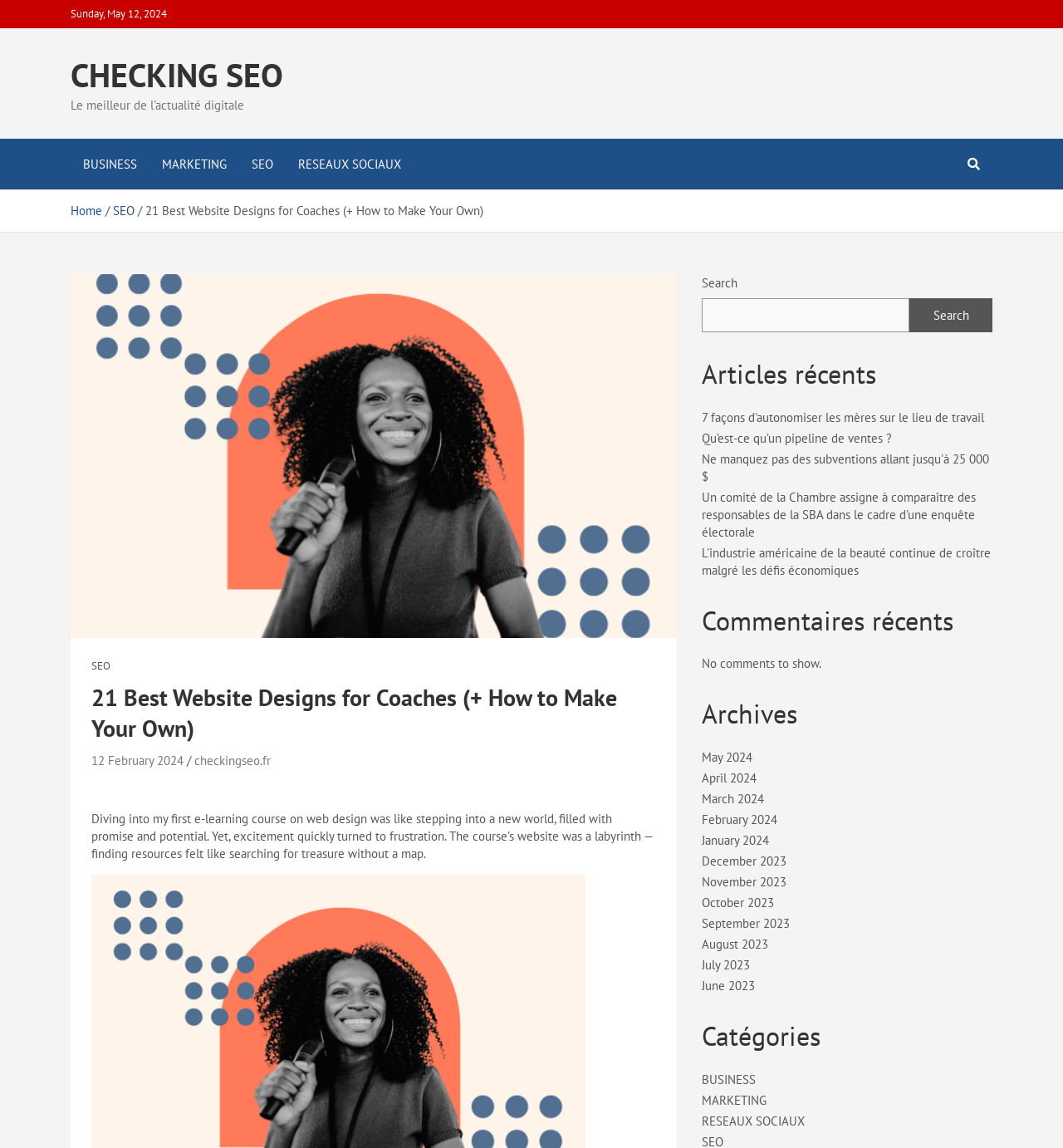What is the category of the article '7 façons d’autonomiser les mères sur le lieu de travail'?
Examine the screenshot and reply with a single word or phrase.

BUSINESS